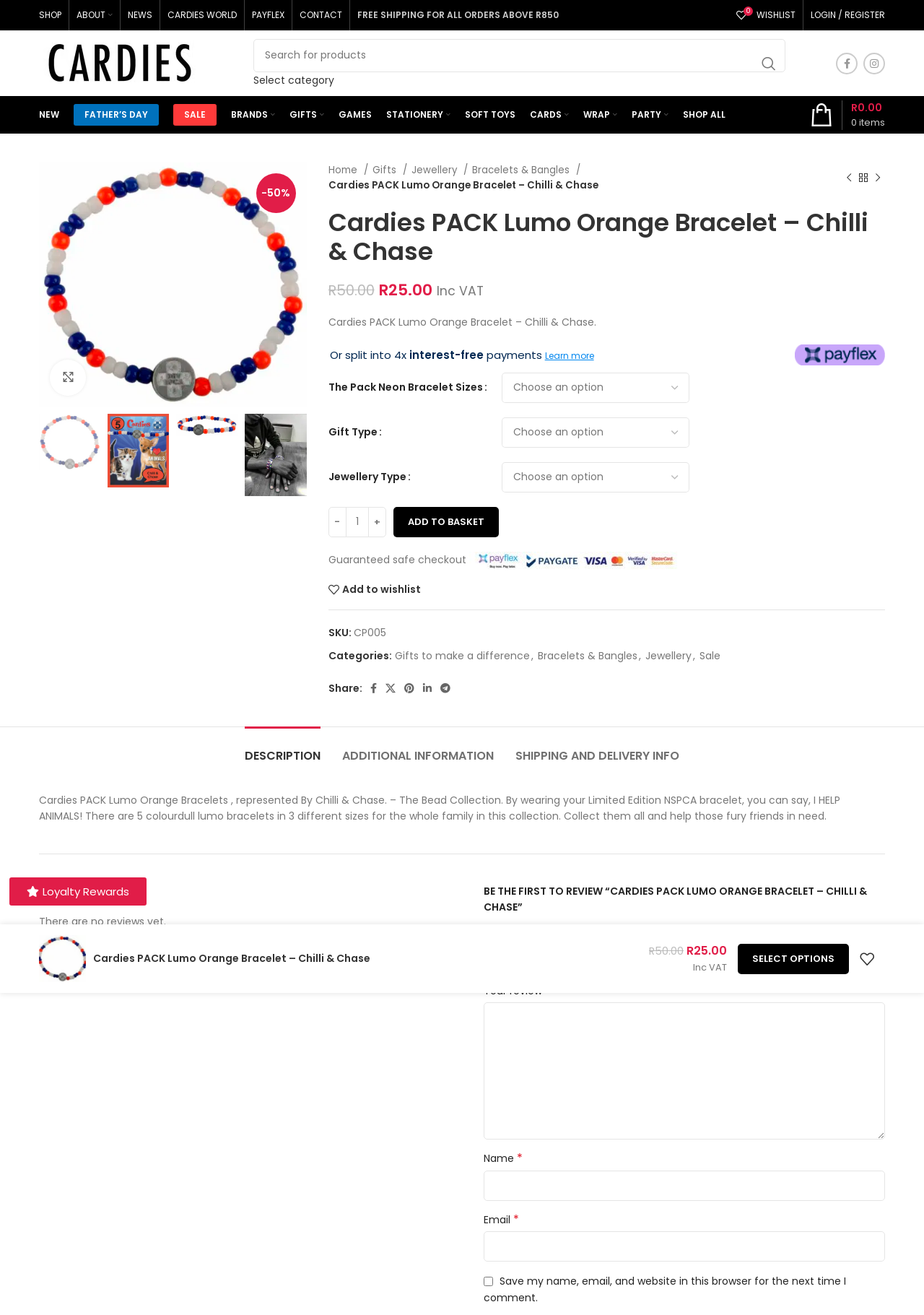Can you find the bounding box coordinates for the element that needs to be clicked to execute this instruction: "Search for products"? The coordinates should be given as four float numbers between 0 and 1, i.e., [left, top, right, bottom].

[0.274, 0.03, 0.85, 0.067]